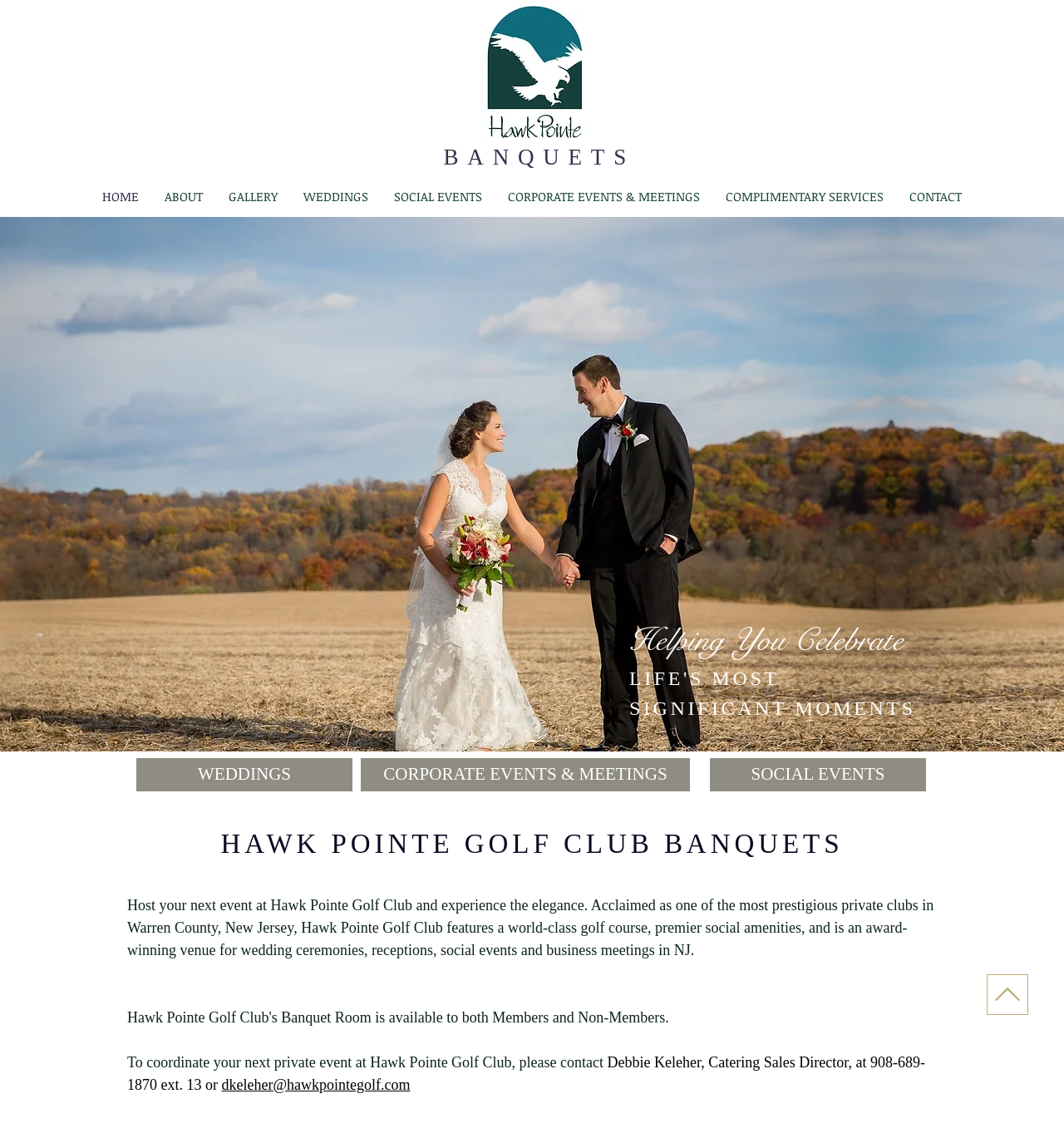What is the tone of the webpage?
Please use the image to provide a one-word or short phrase answer.

Elegant